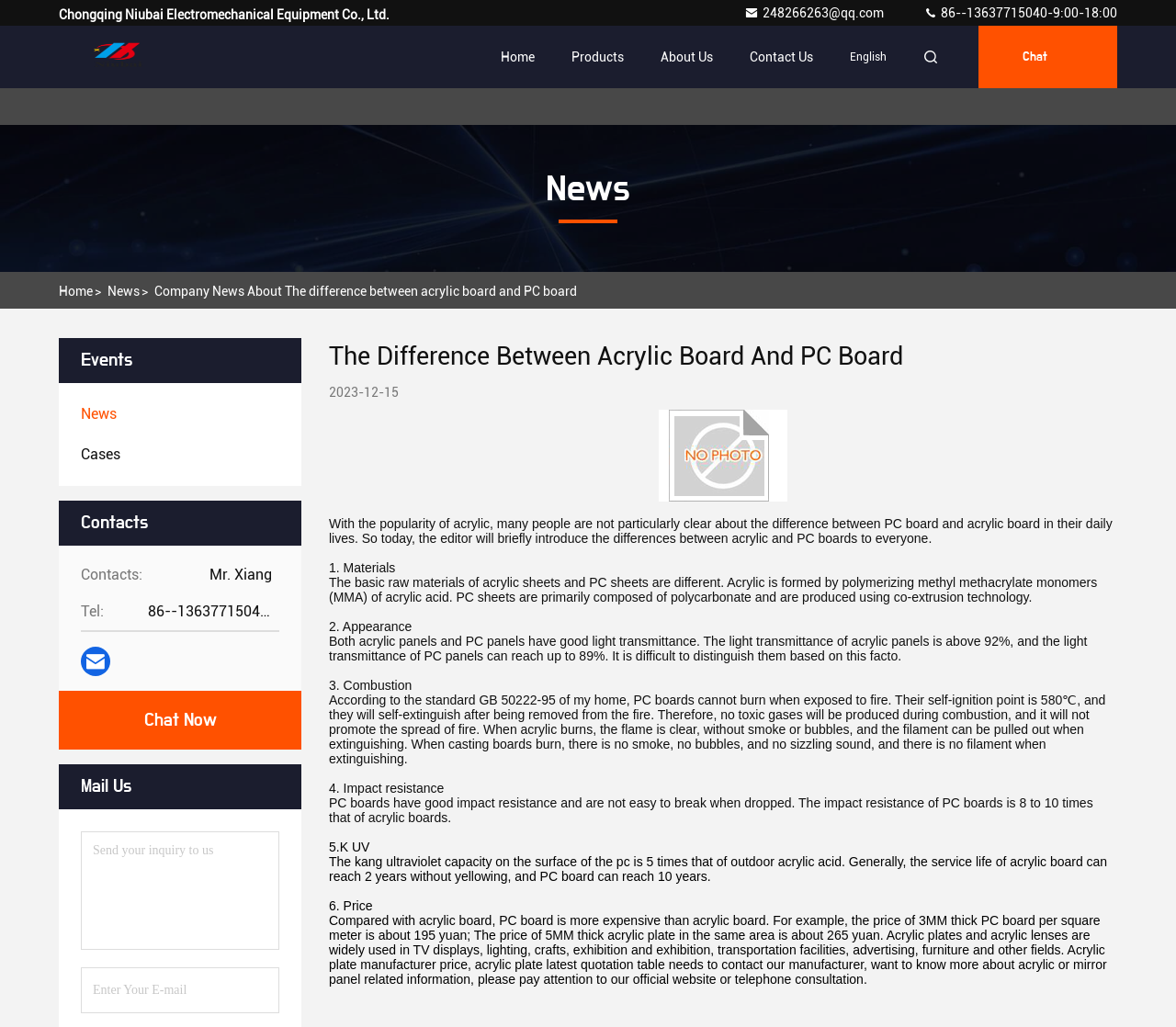Explain in detail what is displayed on the webpage.

This webpage is about China Chongqing Niubai Electromechanical Equipment Co., Ltd. and its latest company news about the difference between acrylic board and PC board. 

At the top of the page, there are several links, including an email address, a phone number, and the company's name with a corresponding image. Below these links, there is a navigation menu with options like "Home", "Products", "About Us", and "Contact Us". 

On the left side of the page, there is a section with a heading "News" and a link to "Home" and "News" below it. Underneath, there are links to "Events" and "Cases". 

The main content of the page is an article titled "The Difference Between Acrylic Board And PC Board". The article is divided into six sections, each discussing a different aspect of the comparison between acrylic board and PC board, including materials, appearance, combustion, impact resistance, UV resistance, and price. 

Throughout the article, there are no images except for one at the top, which is related to the latest company news. The text is well-structured and easy to follow, with clear headings and concise paragraphs. 

At the bottom of the page, there is a section for contacting the company, with a heading "Contacts" and a link to "Tel: 86--13637715040-9:00-18:00". There is also a chat box and a form to send an inquiry to the company.